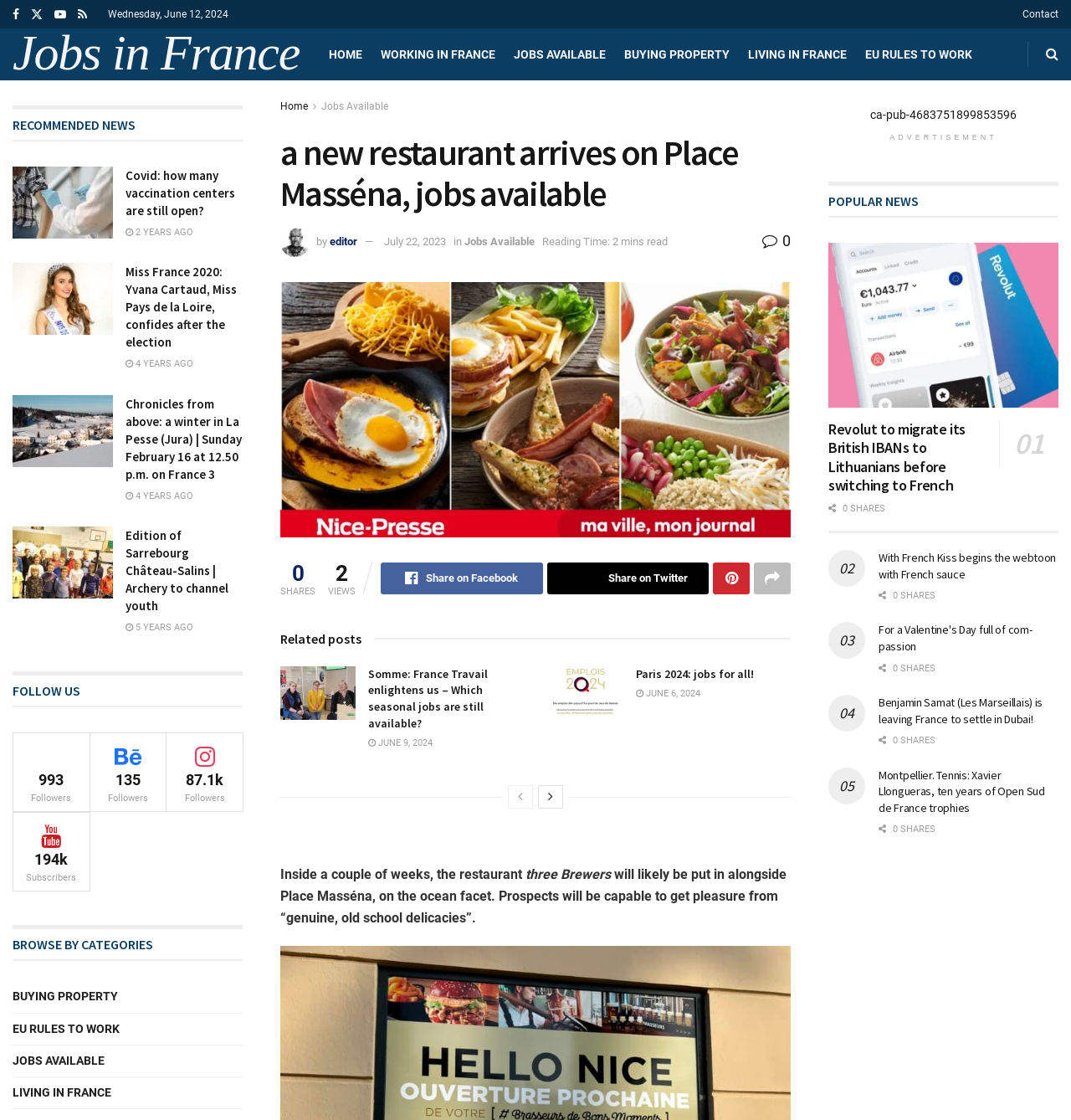How many minutes does it take to read the article?
Using the image as a reference, give an elaborate response to the question.

The webpage has a 'Reading Time' section that indicates it takes 2 minutes to read the article.